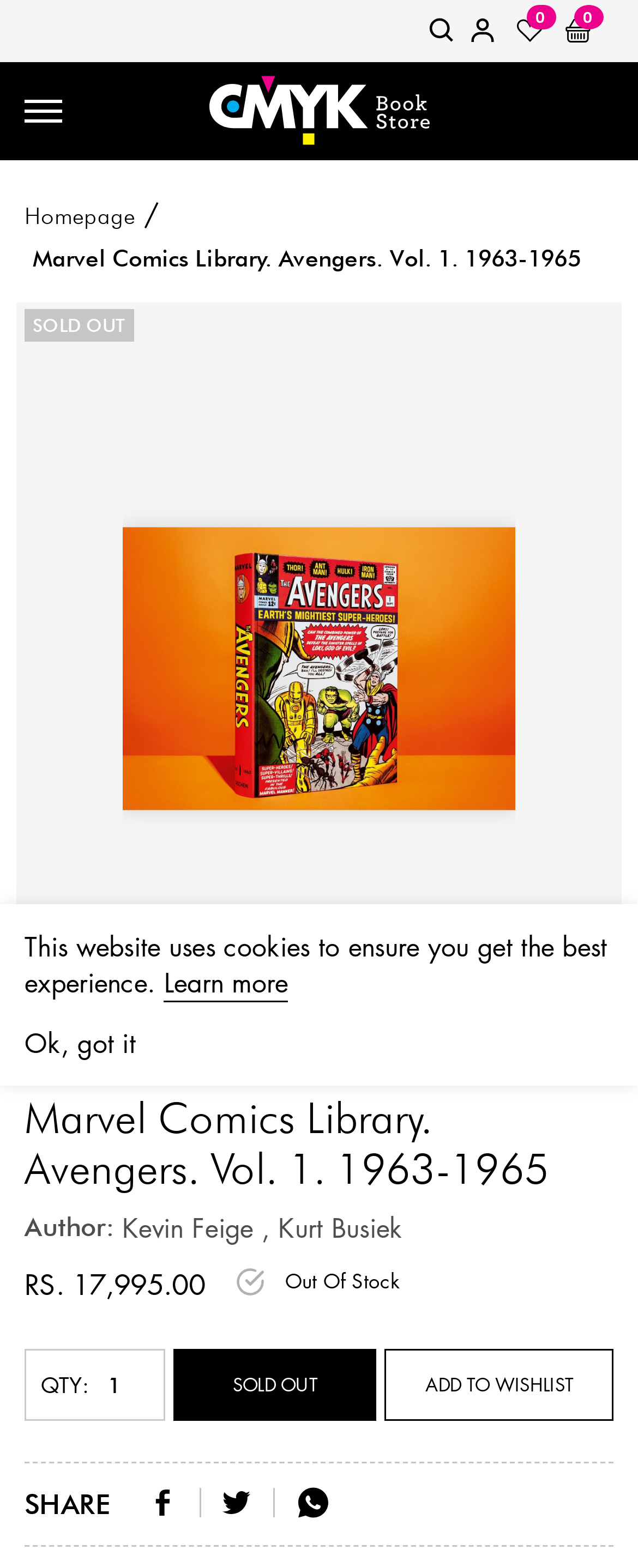Find the bounding box of the UI element described as: "aria-label="logo"". The bounding box coordinates should be given as four float values between 0 and 1, i.e., [left, top, right, bottom].

[0.315, 0.047, 0.685, 0.095]